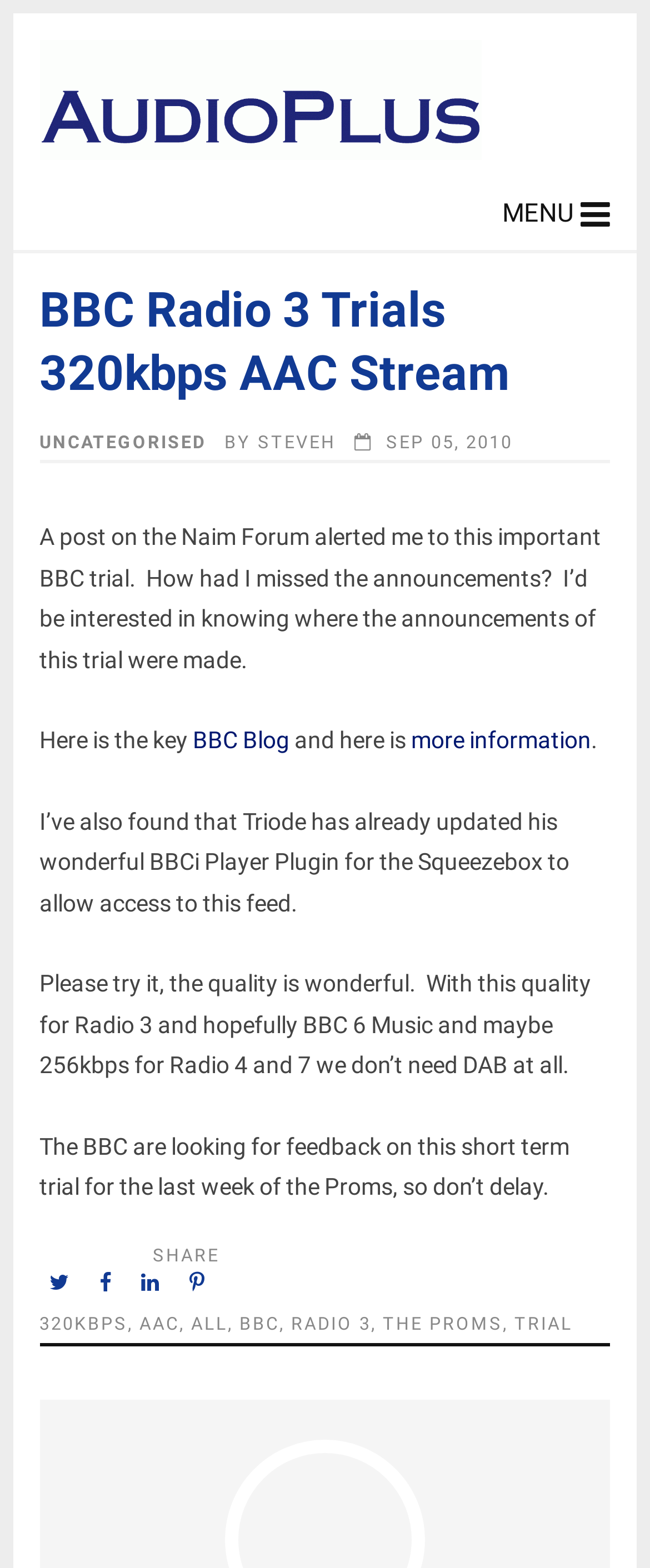Locate the bounding box coordinates for the element described below: "Share on LinkedIn". The coordinates must be four float values between 0 and 1, formatted as [left, top, right, bottom].

[0.202, 0.807, 0.269, 0.83]